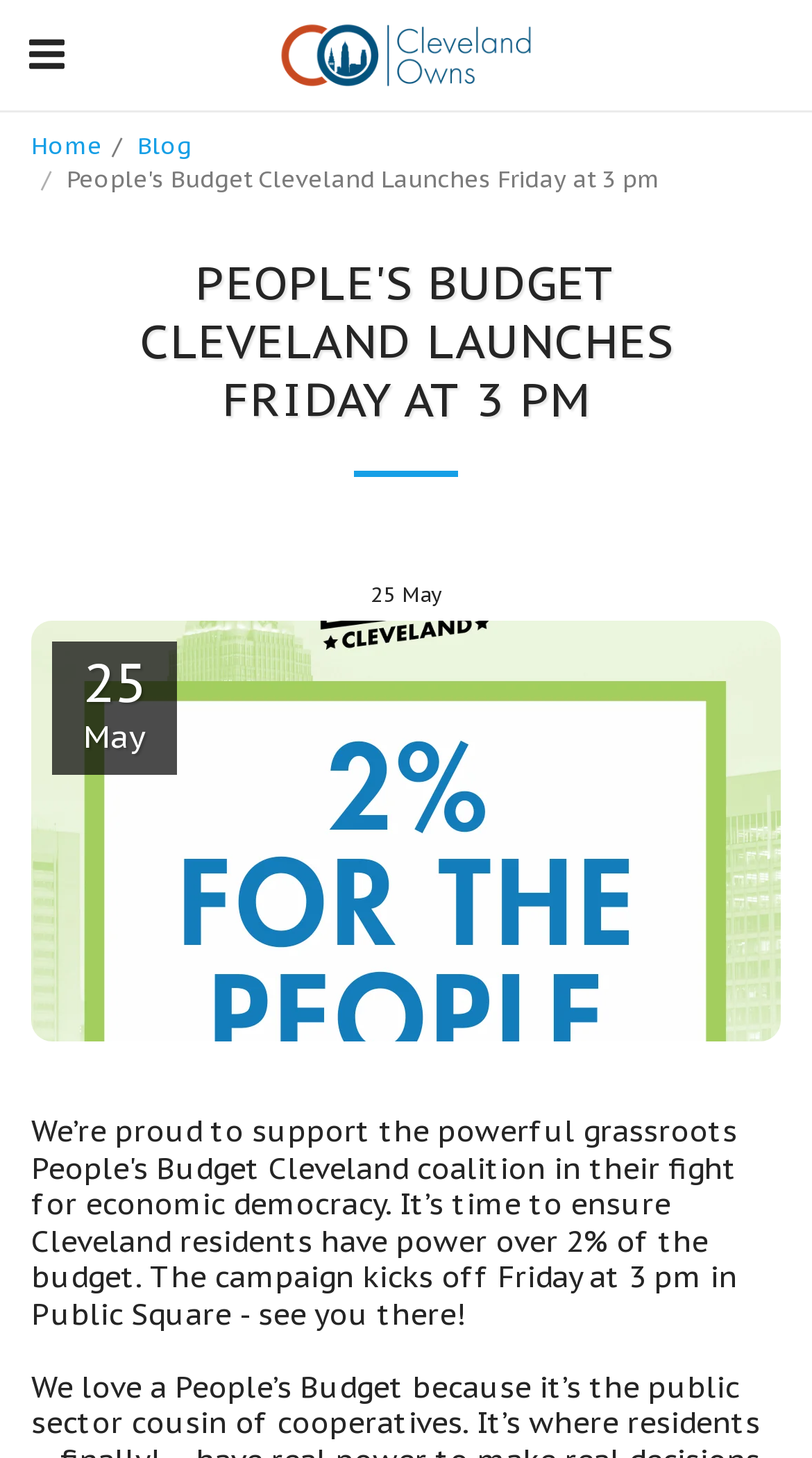What is the purpose of the separator element?
We need a detailed and meticulous answer to the question.

I noticed a separator element with a horizontal orientation, which is typically used to separate sections or content on a webpage. Its purpose is to visually distinguish between different parts of the content.